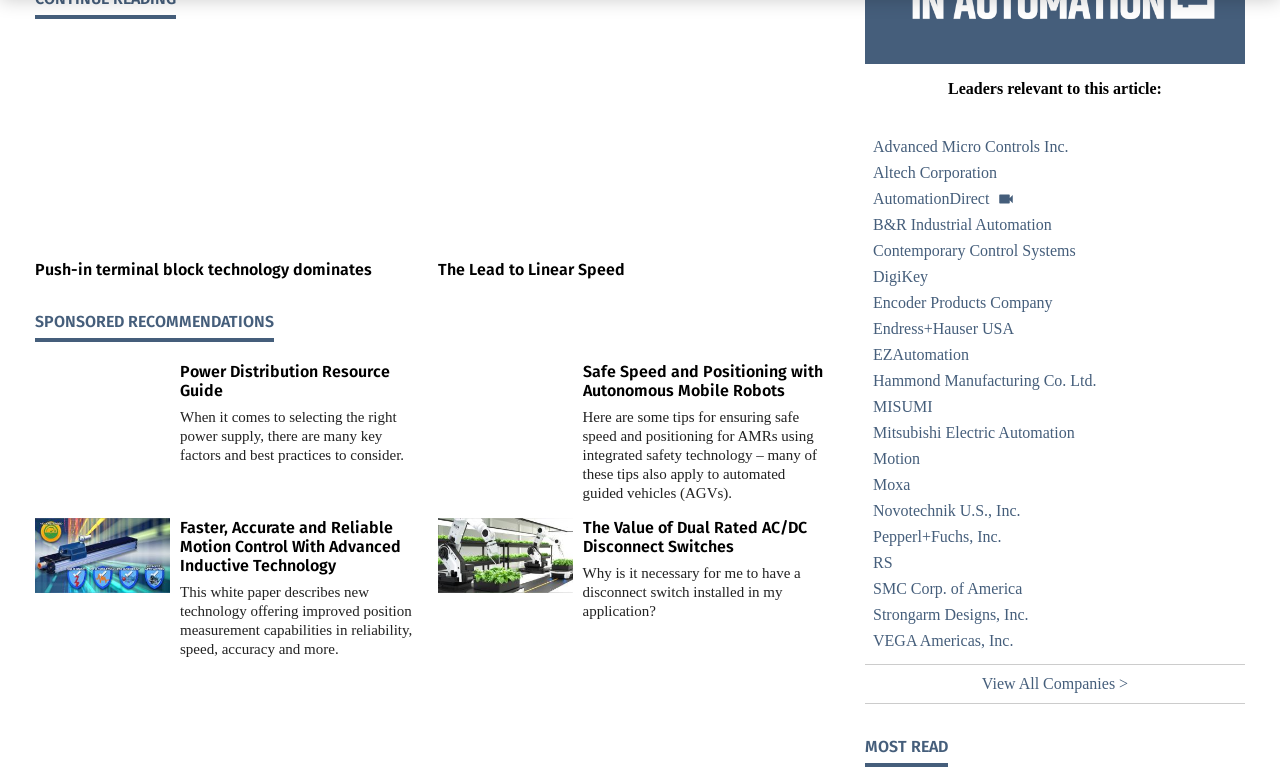How many links are there in the 'Displays' section?
Refer to the screenshot and answer in one word or phrase.

6